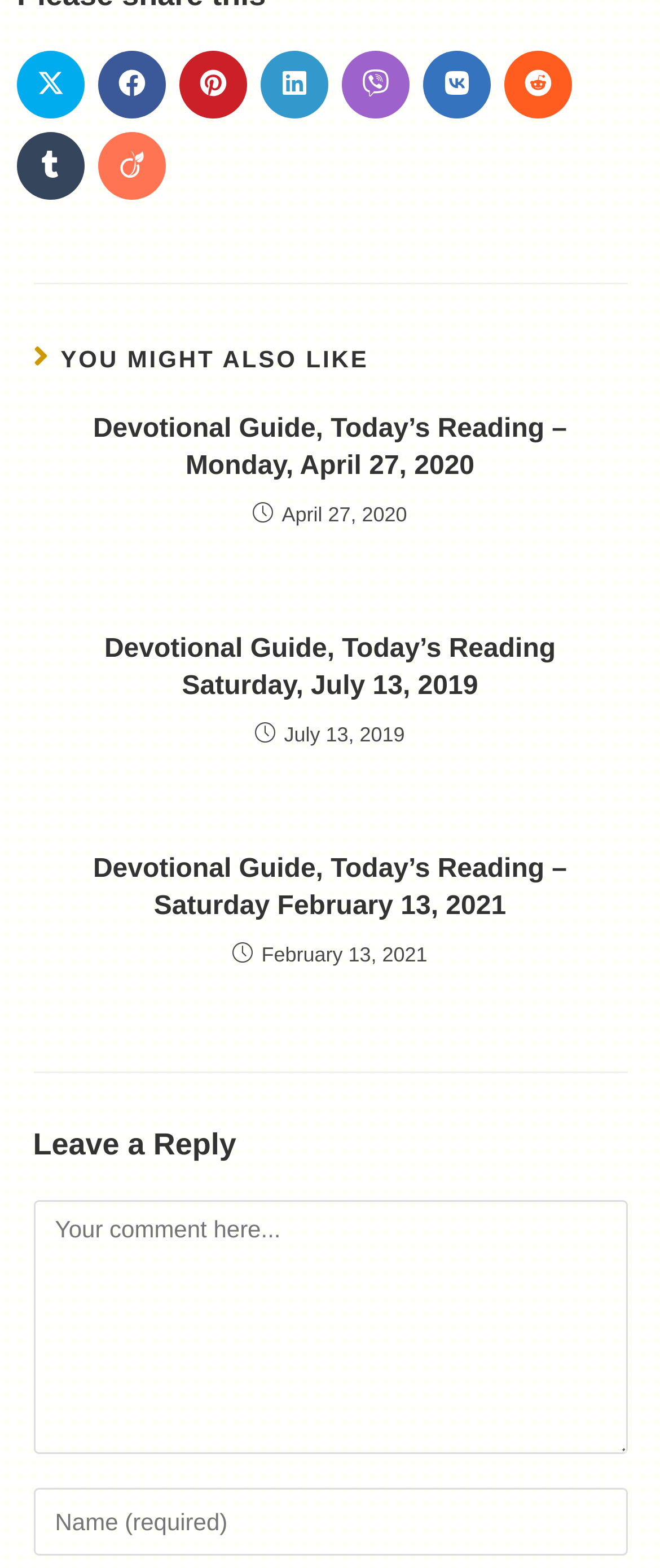How many articles are listed on this webpage?
Answer with a single word or phrase by referring to the visual content.

3